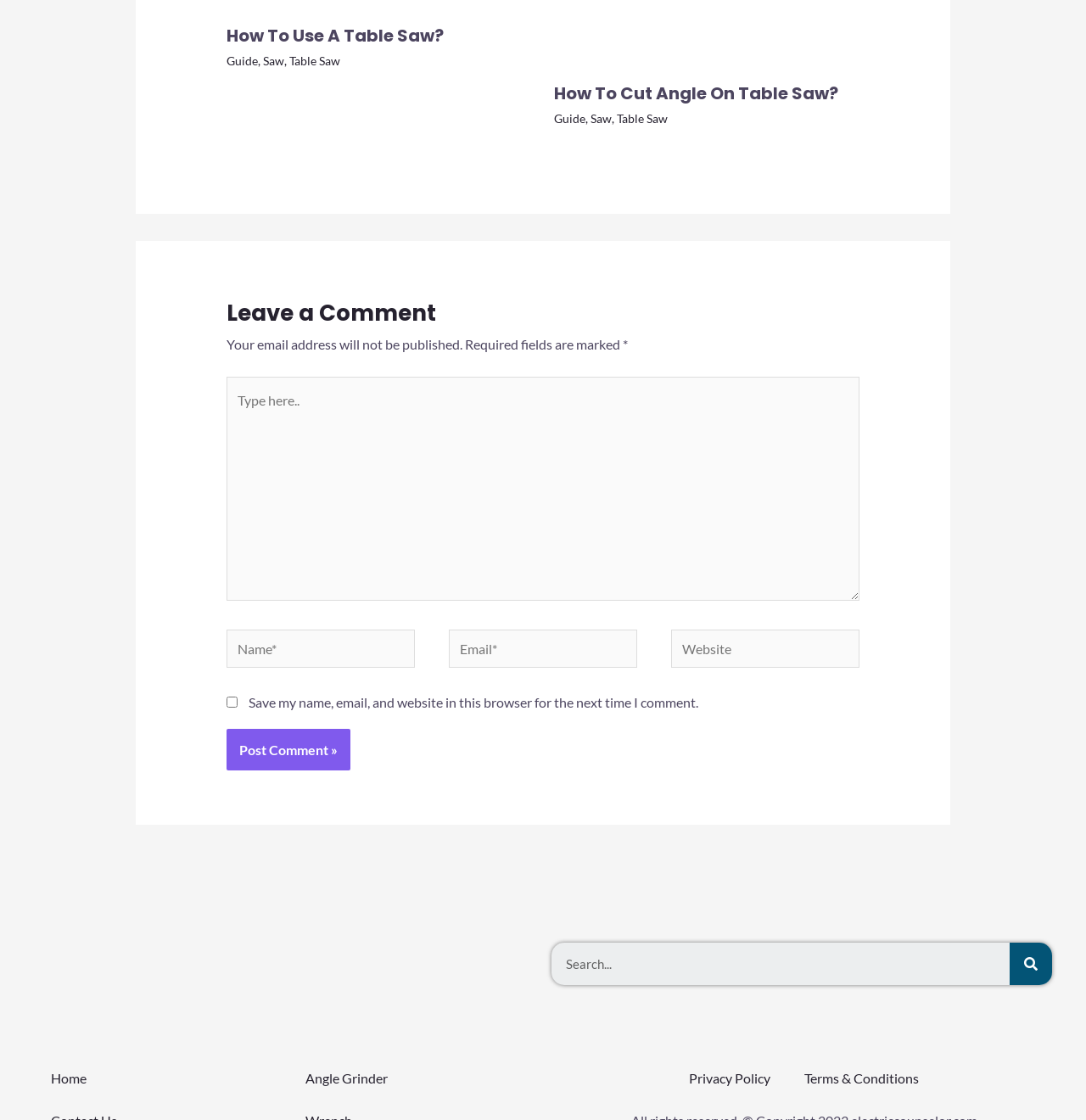What is the function of the button at the bottom of the page?
Look at the screenshot and give a one-word or phrase answer.

Post Comment